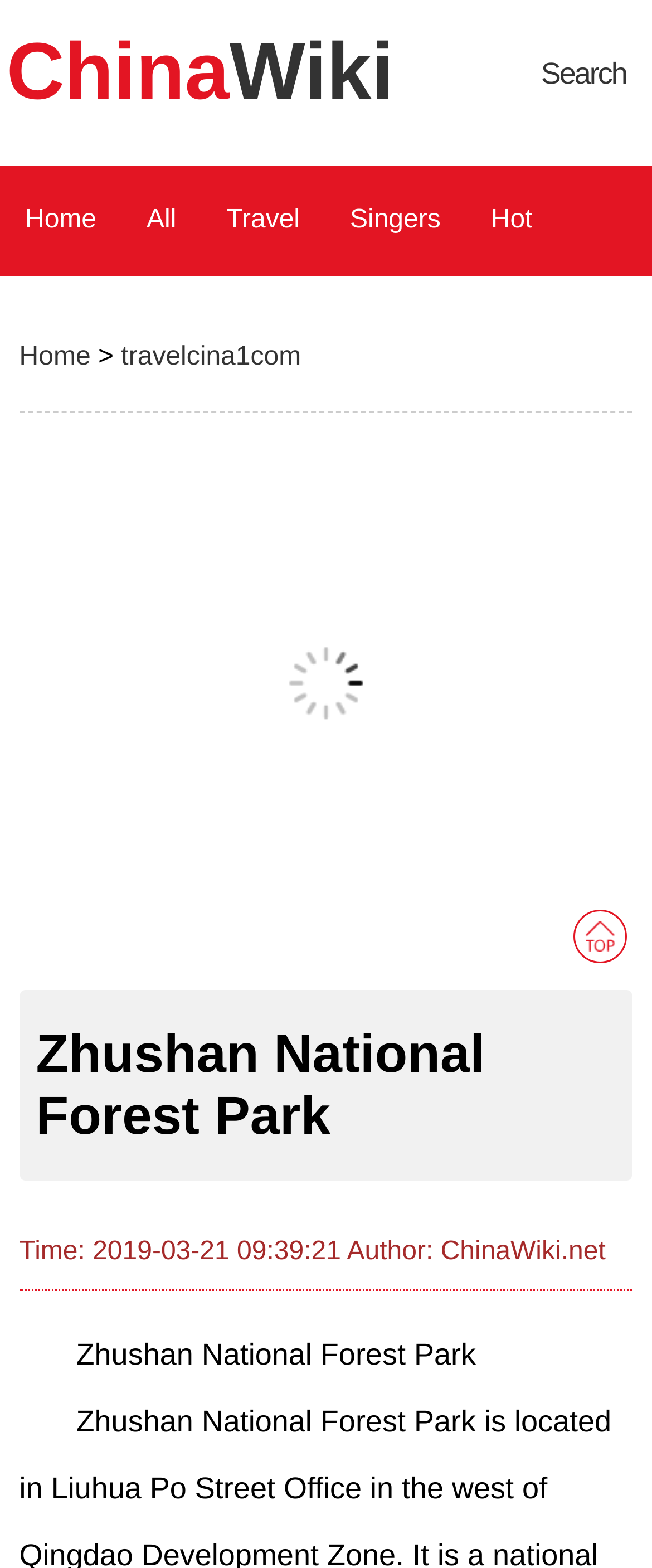Please identify the bounding box coordinates of the clickable region that I should interact with to perform the following instruction: "check the author's profile". The coordinates should be expressed as four float numbers between 0 and 1, i.e., [left, top, right, bottom].

[0.676, 0.789, 0.929, 0.807]